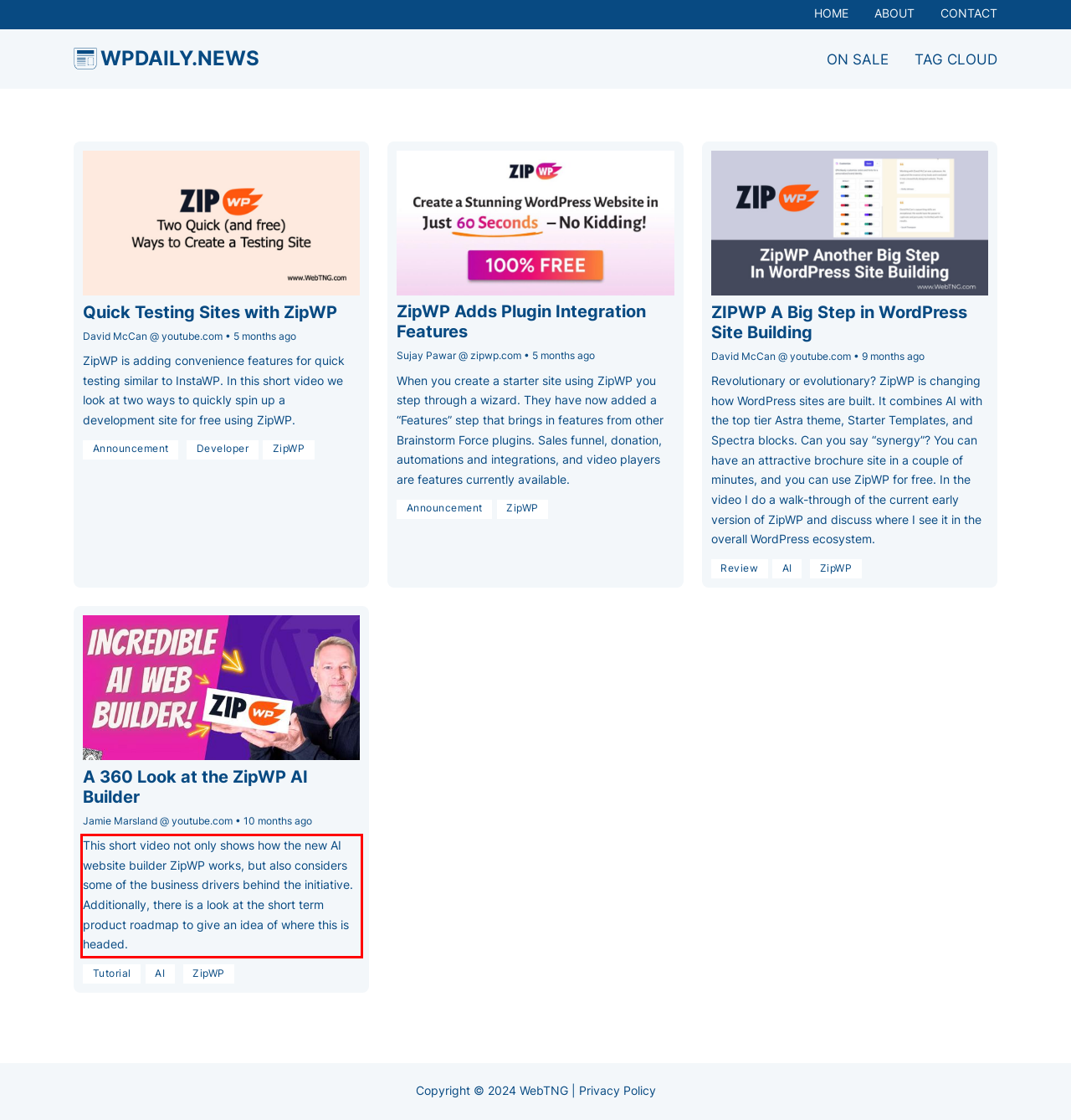Using the provided webpage screenshot, recognize the text content in the area marked by the red bounding box.

This short video not only shows how the new AI website builder ZipWP works, but also considers some of the business drivers behind the initiative. Additionally, there is a look at the short term product roadmap to give an idea of where this is headed.